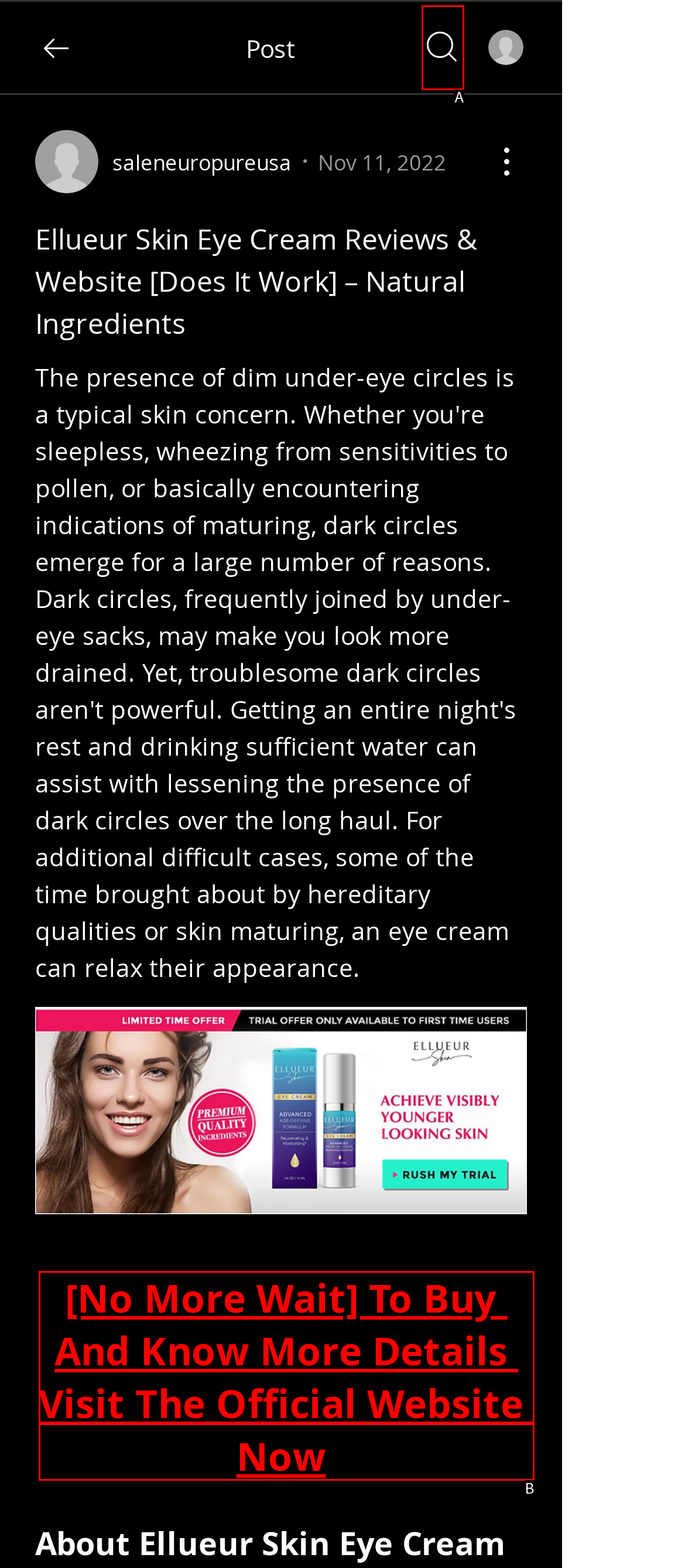Identify the option that corresponds to: Search
Respond with the corresponding letter from the choices provided.

A